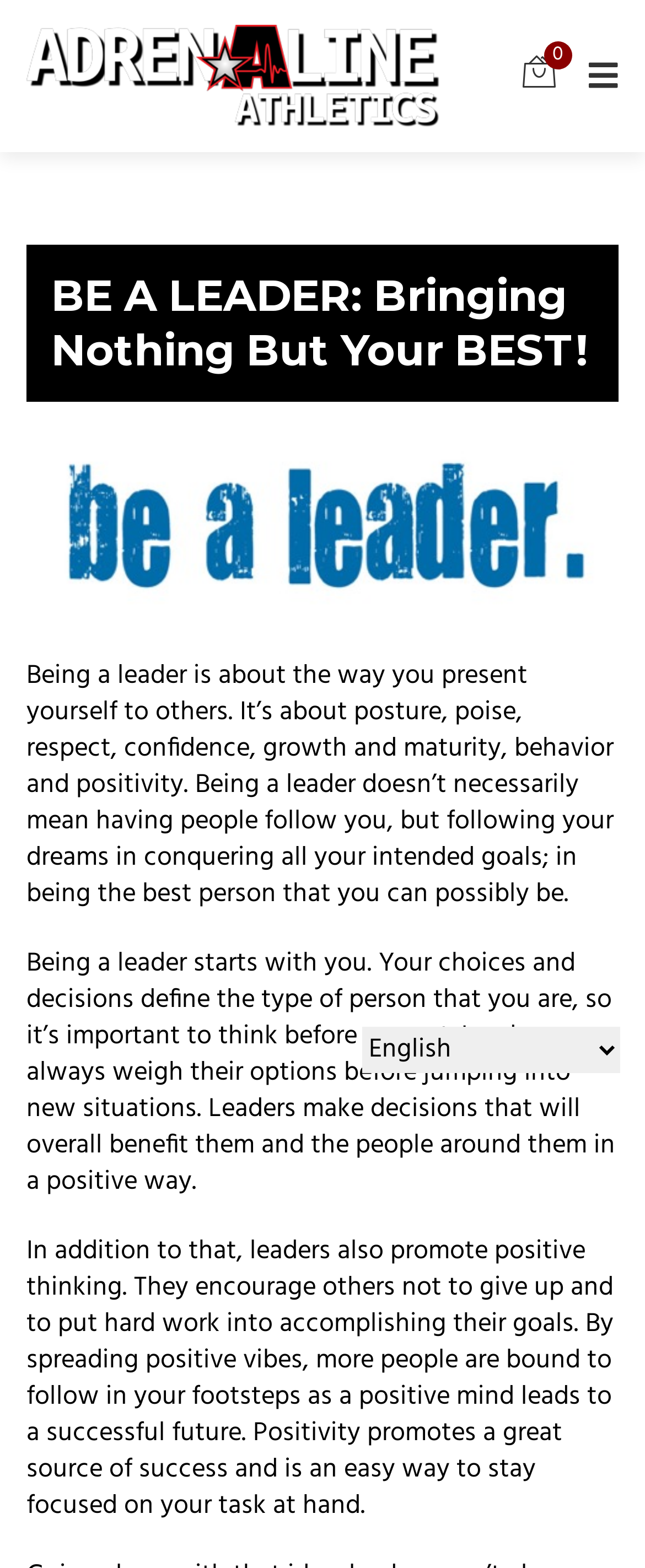Using the information in the image, give a comprehensive answer to the question: 
What is the purpose of a leader?

According to the text, being a leader doesn't necessarily mean having people follow you, but rather following your dreams in conquering all your intended goals and being the best person that you can possibly be. This suggests that the purpose of a leader is to pursue their own goals and aspirations.